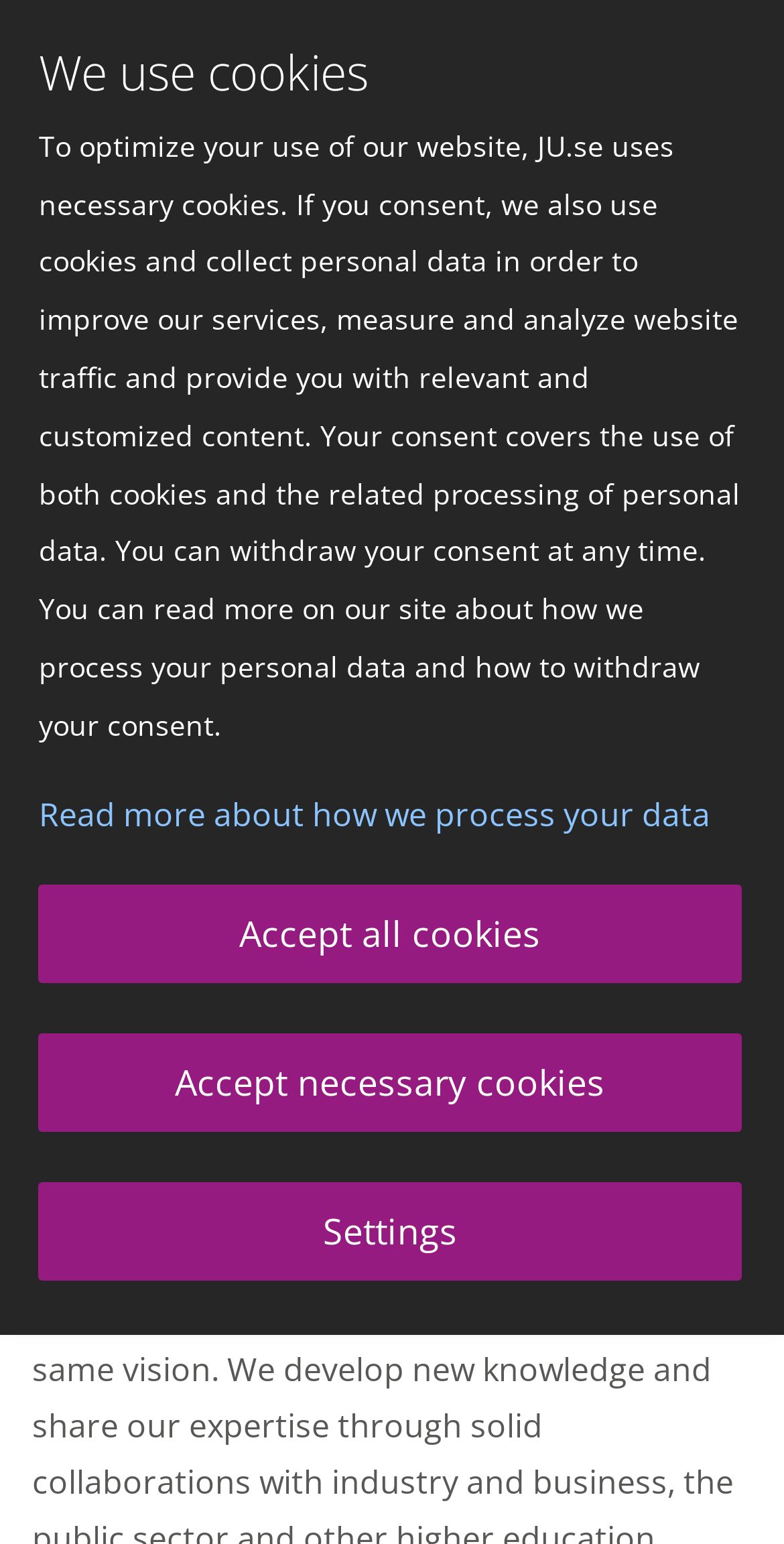Provide a thorough description of this webpage.

The webpage is about Jönköping University, an international university in Sweden. At the top of the page, there is a logotype that links back to the start page, situated near the top left corner. Below the logotype, there is a heading that reads "Your career continues here". 

Underneath the heading, there is a paragraph of text that describes the university, stating that it attracts well-qualified, inventive, and enterprising staff from around the world. 

On the top right side of the page, there is a section about cookies. This section includes a heading "We use cookies", followed by a block of text that explains how the university uses cookies and collects personal data. There are also three buttons in this section: "Read more about how we process your data", "Accept all cookies", and "Accept necessary cookies". Additionally, there is a "Settings" link at the bottom of this section.